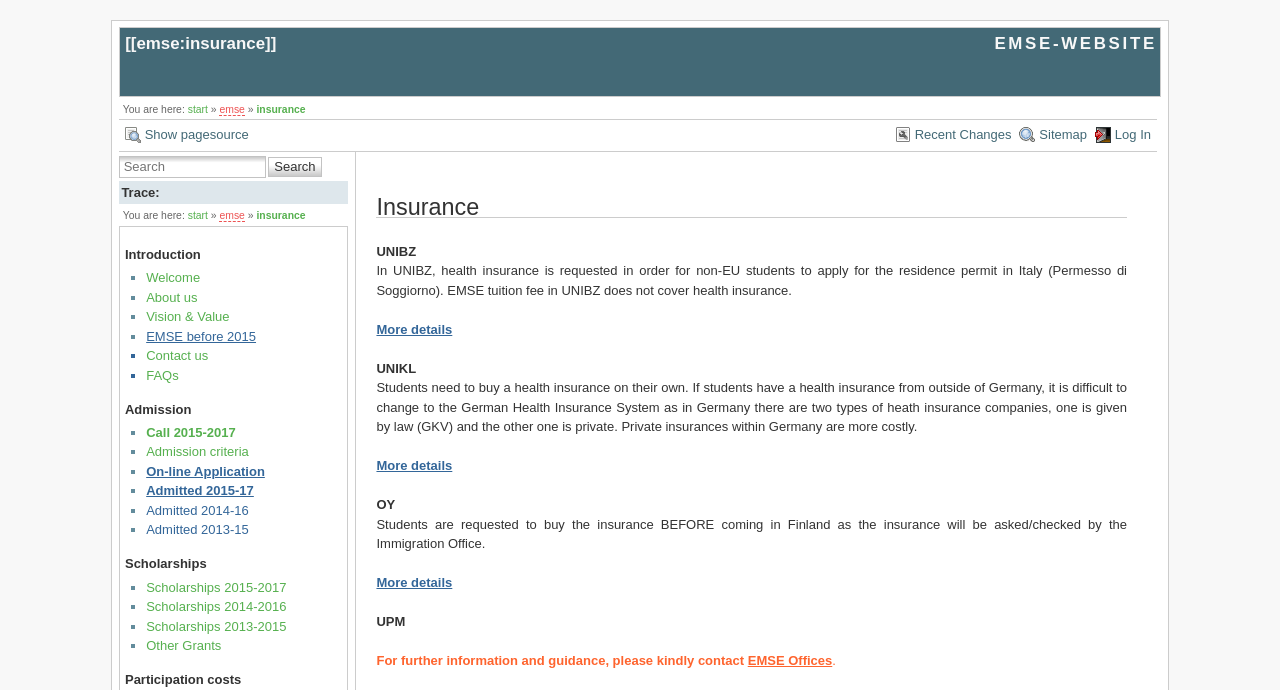Please identify the coordinates of the bounding box that should be clicked to fulfill this instruction: "Show page source".

[0.097, 0.177, 0.194, 0.216]